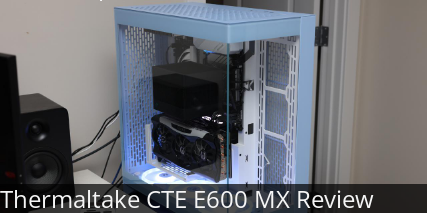Outline with detail what the image portrays.

The image showcases the **Thermaltake CTE E600 MX** computer case, emphasizing its sleek and modern design with a prominent transparent side panel. Inside, a well-organized setup is visible, featuring a dark central component, likely the power supply unit, and a powerful graphics card positioned prominently, illuminated by internal RGB lighting. The case is styled in a light blue finish, contributing to a fresh and contemporary aesthetic. Surrounding the setup, you can spot audio equipment, suggesting a well-equipped workstation for gaming or content creation. This image is part of a review that likely delves into the case's performance, airflow, and overall build quality.